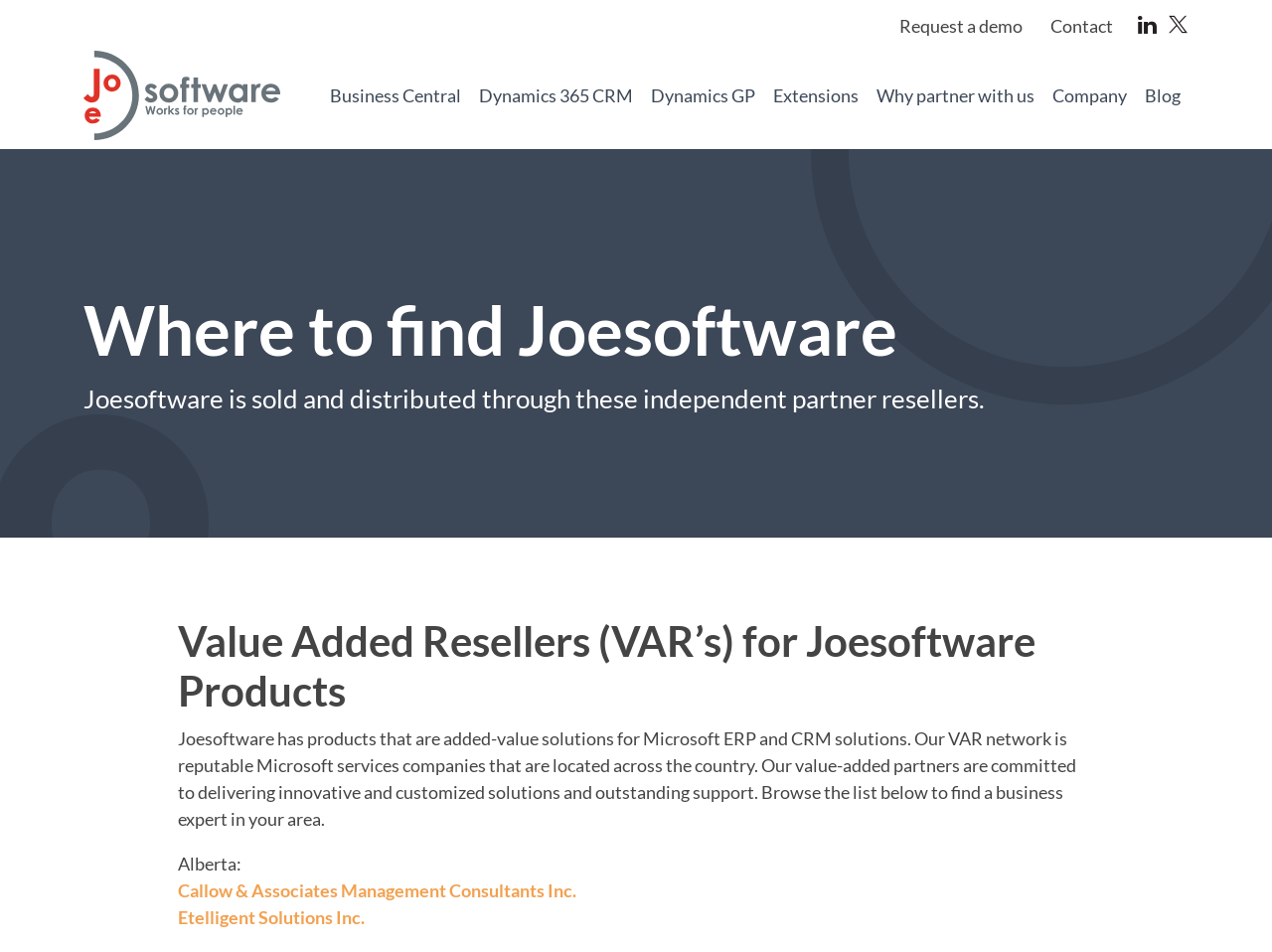How many Microsoft Dynamics products are listed?
Provide a thorough and detailed answer to the question.

The webpage lists three Microsoft Dynamics products: Business Central, Dynamics 365 CRM, and Dynamics GP. Each product has its own set of links and descriptions.